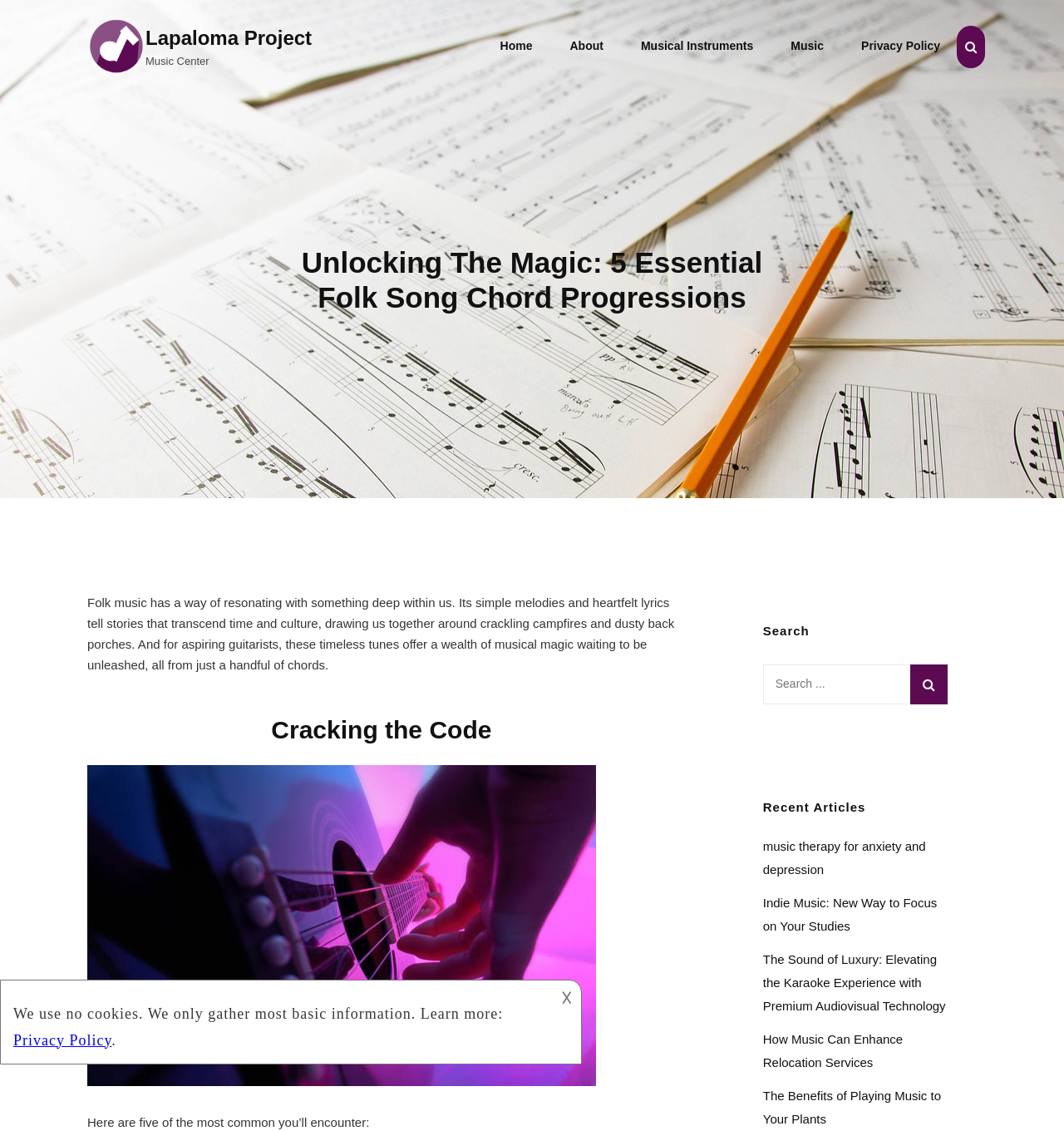How many menu items are in the primary menu?
Answer the question with as much detail as you can, using the image as a reference.

The primary menu is located at the top-right corner of the webpage, and it contains 5 menu items: 'Home', 'About', 'Musical Instruments', 'Music', and 'Privacy Policy'.